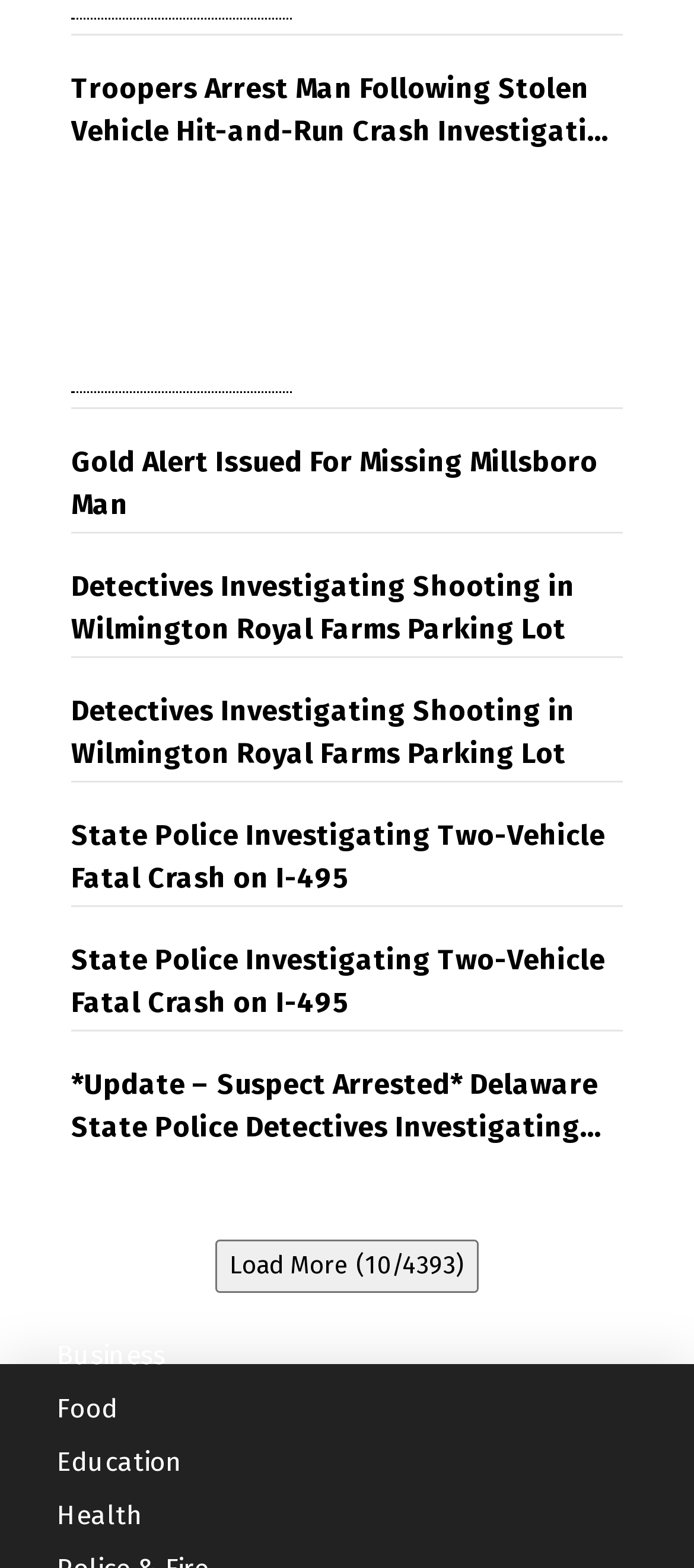Identify the bounding box coordinates of the clickable region to carry out the given instruction: "Load more news articles".

[0.31, 0.79, 0.69, 0.824]